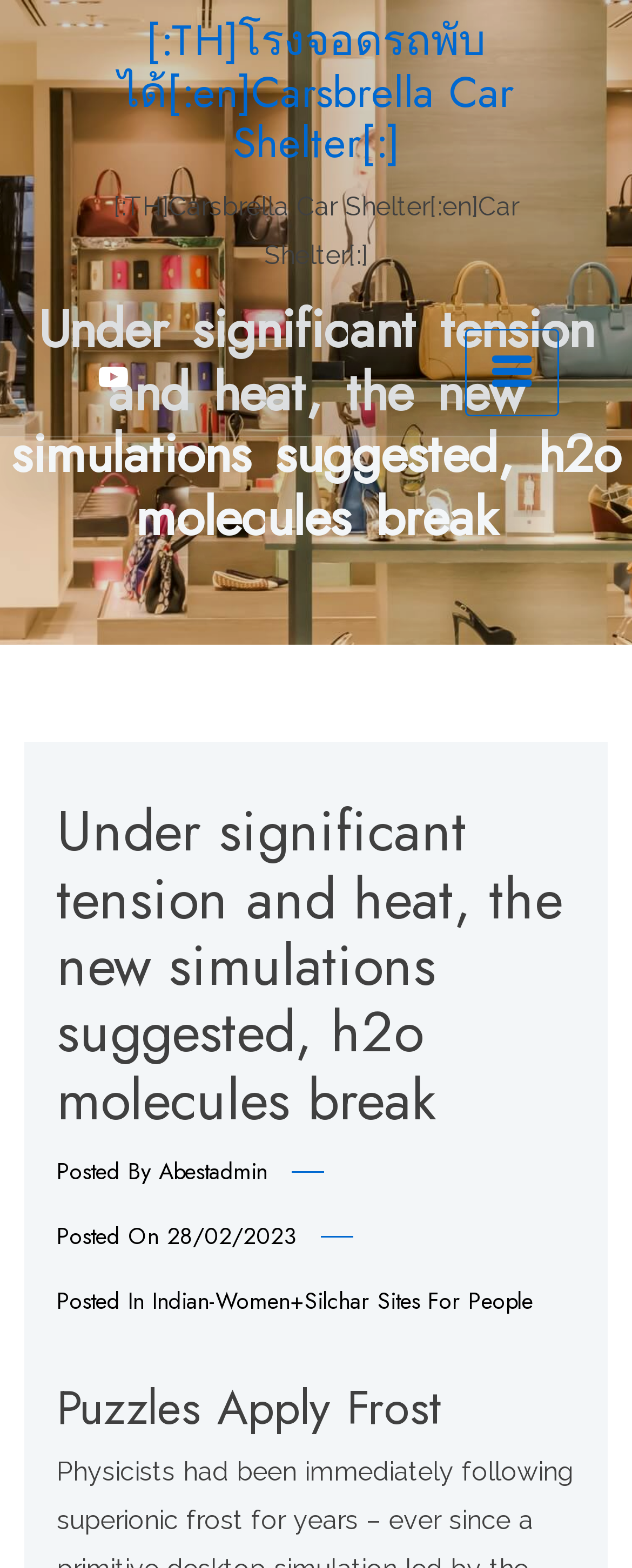From the webpage screenshot, predict the bounding box coordinates (top-left x, top-left y, bottom-right x, bottom-right y) for the UI element described here: [:TH]โรงจอดรถพับได้[:en]Carsbrella Car Shelter[:]

[0.187, 0.006, 0.813, 0.111]